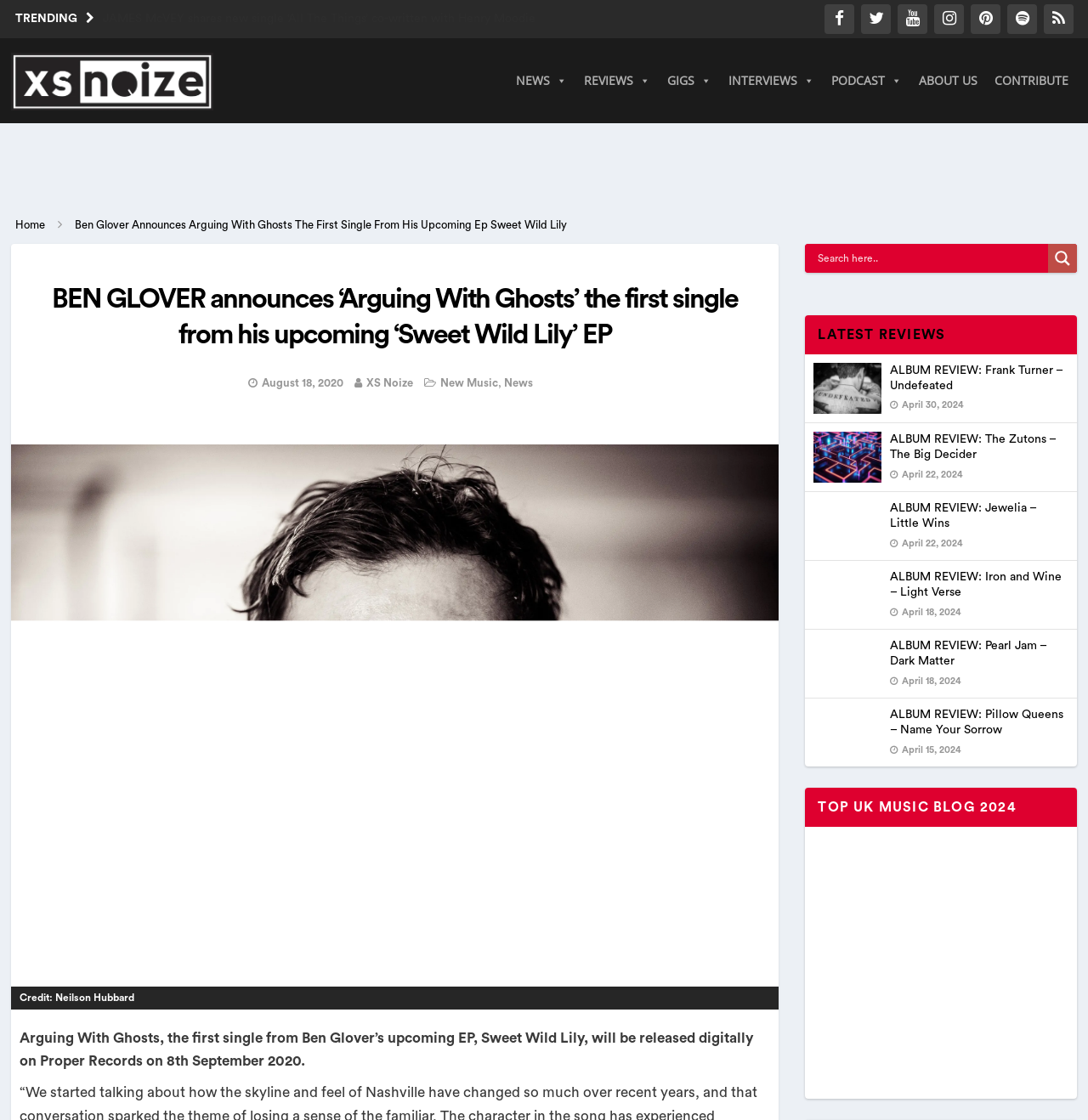For the following element description, predict the bounding box coordinates in the format (top-left x, top-left y, bottom-right x, bottom-right y). All values should be floating point numbers between 0 and 1. Description: aria-label="Search magnifier"

[0.963, 0.218, 0.99, 0.244]